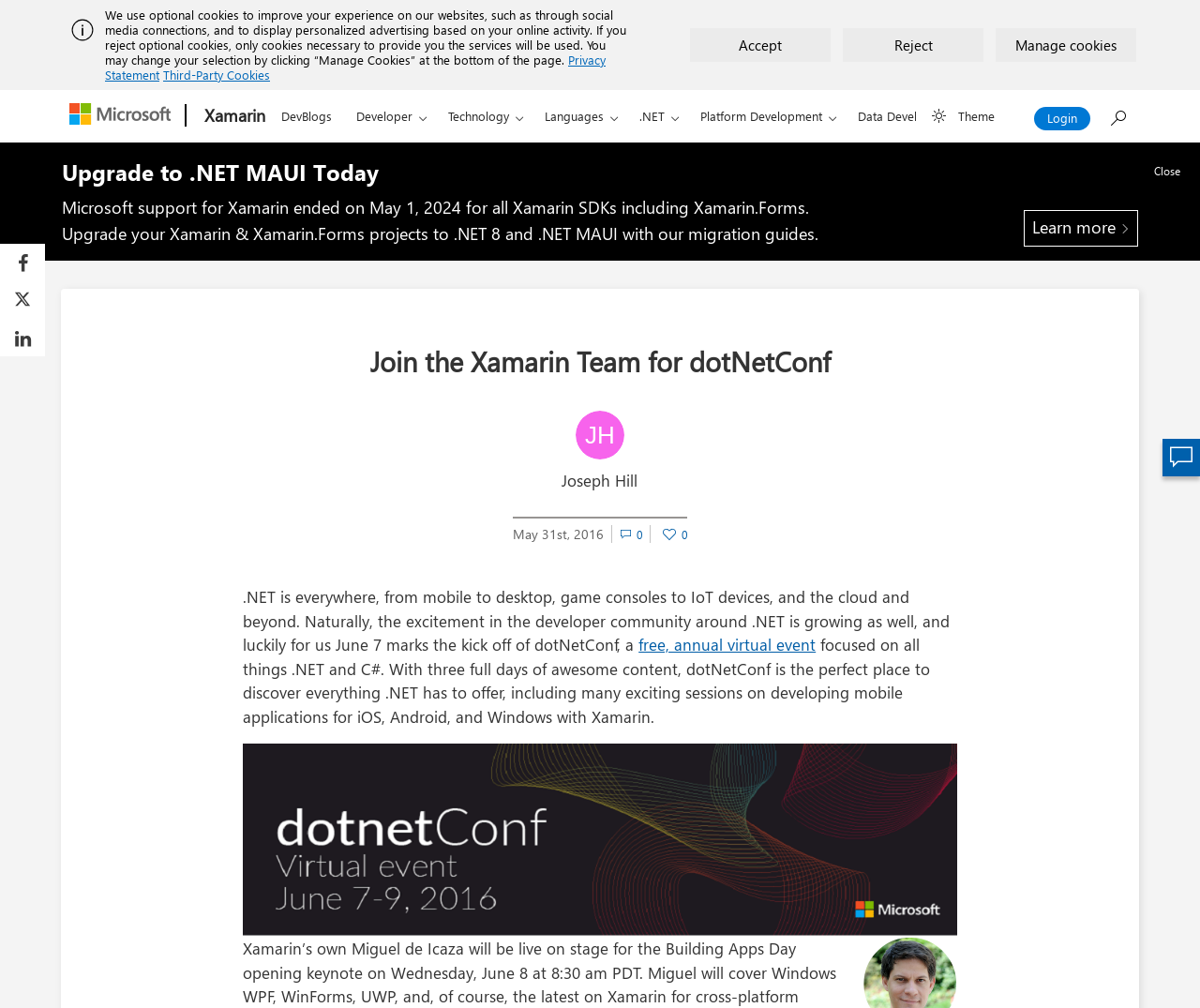Please identify the bounding box coordinates of the element's region that should be clicked to execute the following instruction: "Share on Facebook". The bounding box coordinates must be four float numbers between 0 and 1, i.e., [left, top, right, bottom].

[0.0, 0.242, 0.038, 0.279]